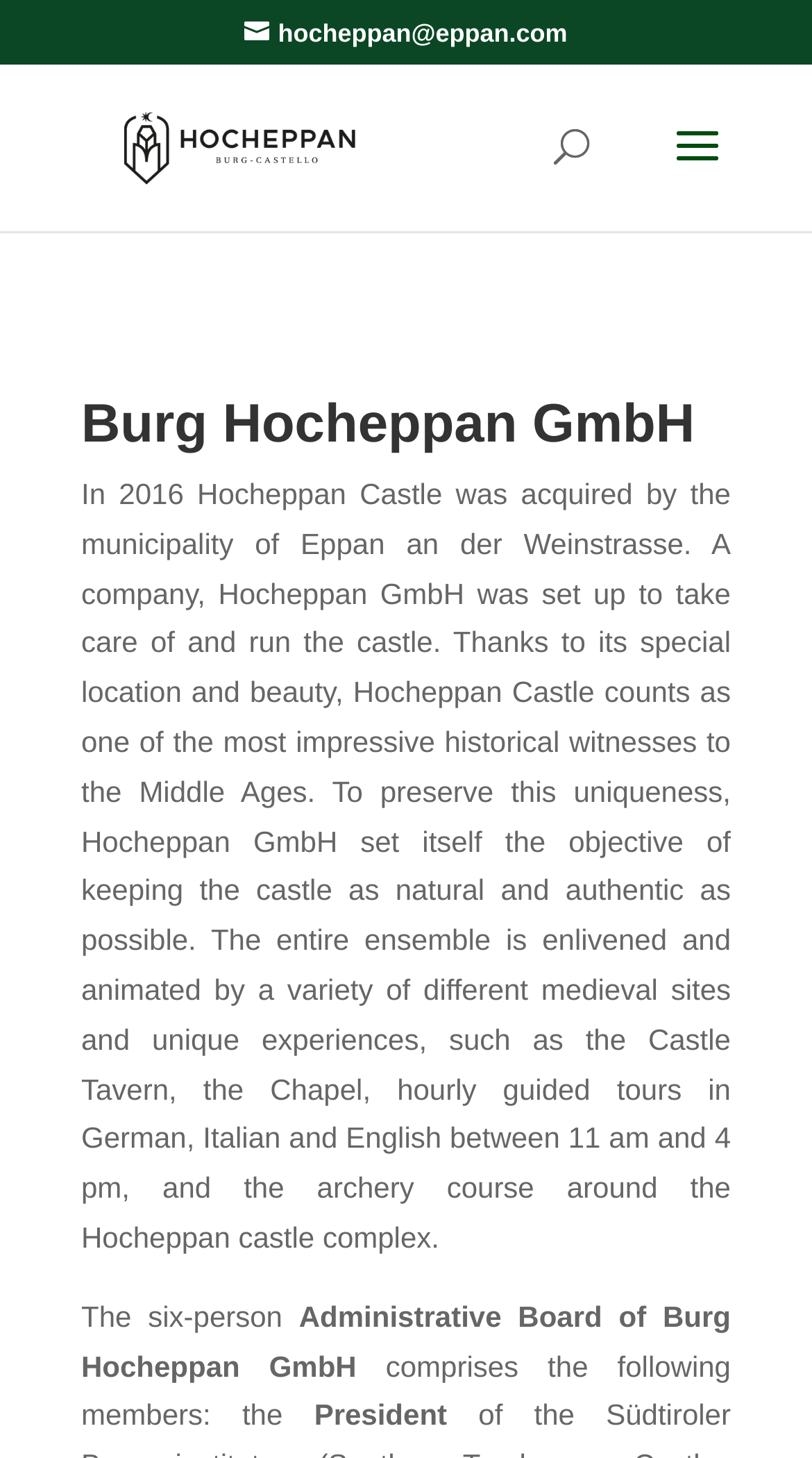Describe the webpage in detail, including text, images, and layout.

The webpage is about Burg Hocheppan GmbH, a company that manages Hocheppan Castle. At the top left, there is a link to an email address, "hocheppan@eppan.com", and next to it, a link to "Burg Hocheppan" with an accompanying image of the castle. 

In the middle of the top section, there is a search bar with a label "Search for:". 

Below the search bar, there is a heading that reads "Burg Hocheppan GmbH". 

The main content of the webpage is a long paragraph that describes the history and objectives of Hocheppan GmbH. It explains that the company was set up to manage the castle, which is a significant historical site, and aims to preserve its natural and authentic state. The paragraph also mentions various attractions and activities available at the castle, including a tavern, a chapel, guided tours, and an archery course.

At the bottom of the page, there are three short paragraphs. The first one mentions a six-person administrative board, and the second one lists the members of the board, starting with the president.